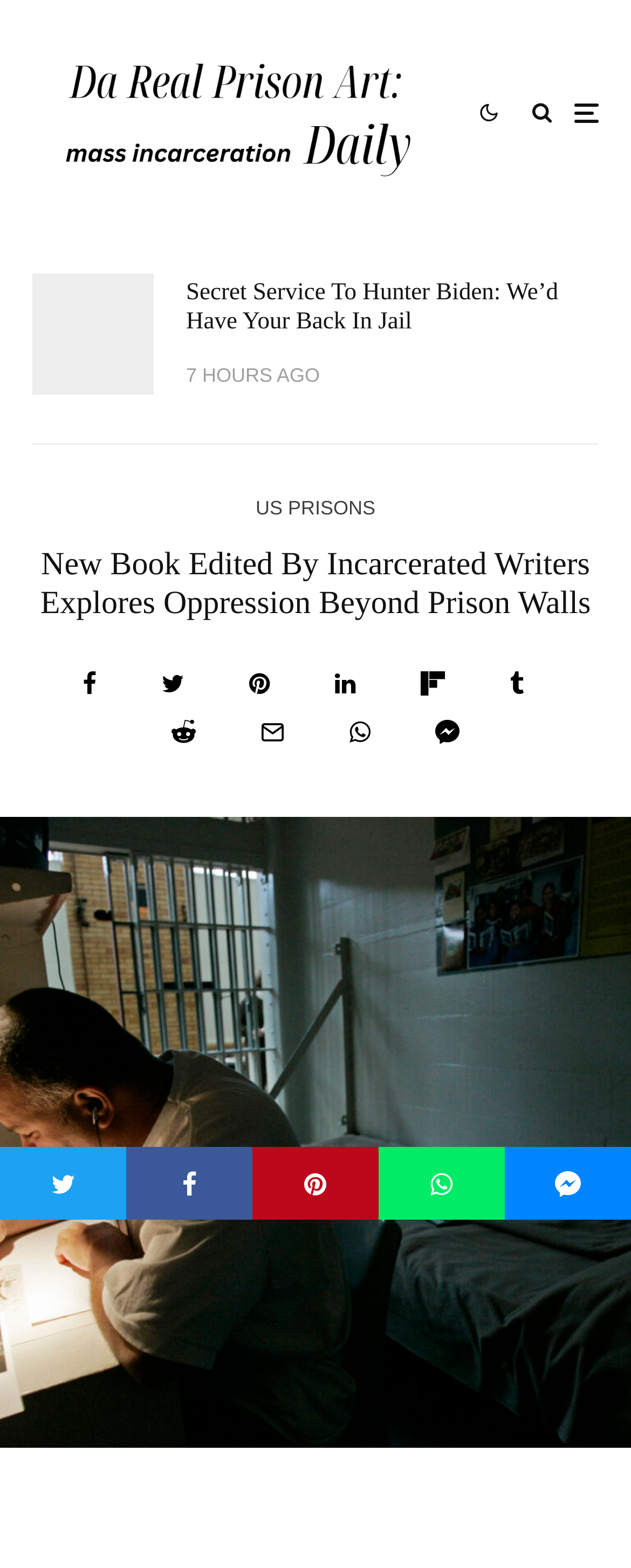Kindly determine the bounding box coordinates of the area that needs to be clicked to fulfill this instruction: "Explore the topic of US prisons".

[0.405, 0.315, 0.595, 0.335]